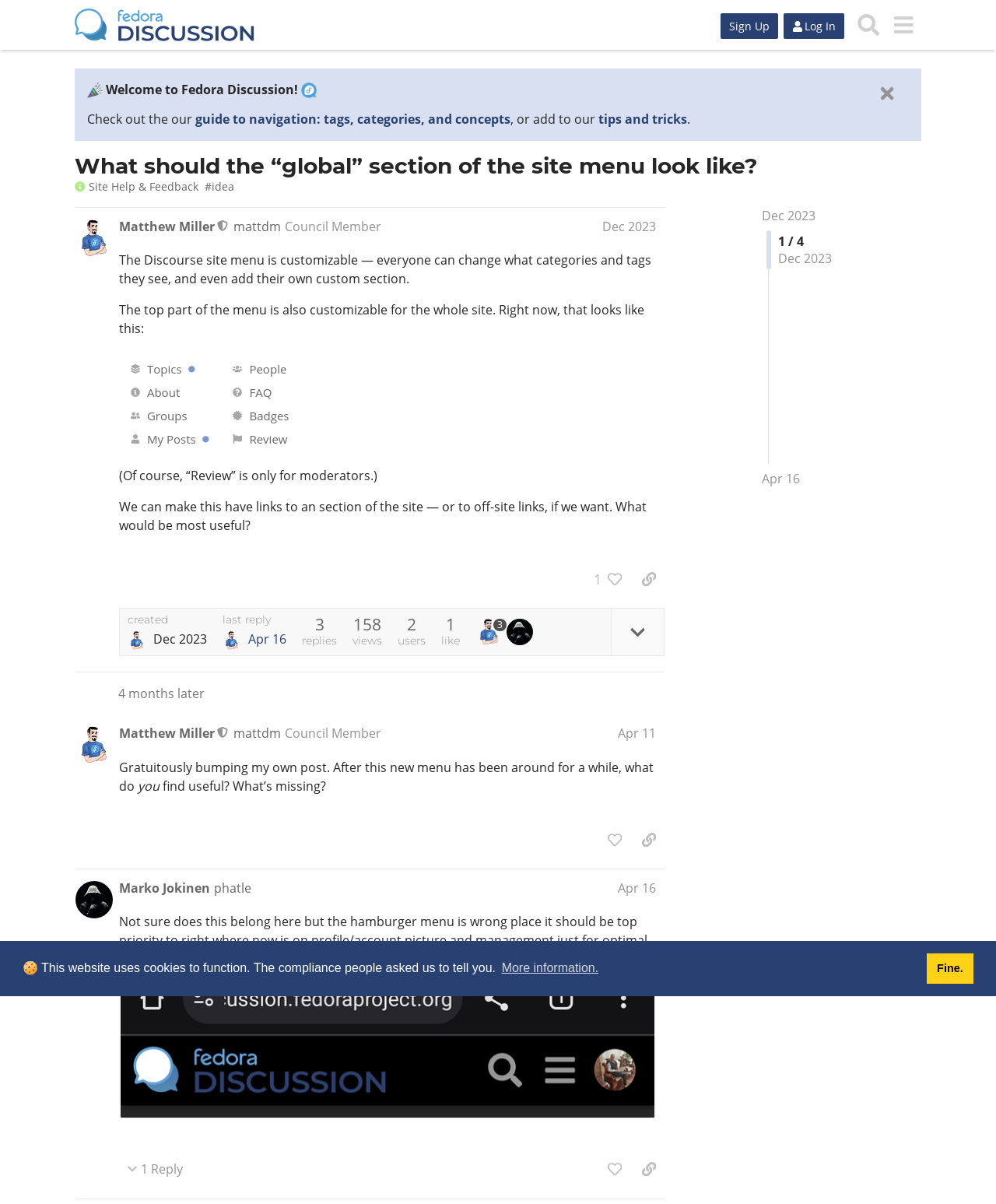Locate the bounding box coordinates of the clickable area needed to fulfill the instruction: "Search for something".

[0.854, 0.006, 0.89, 0.035]